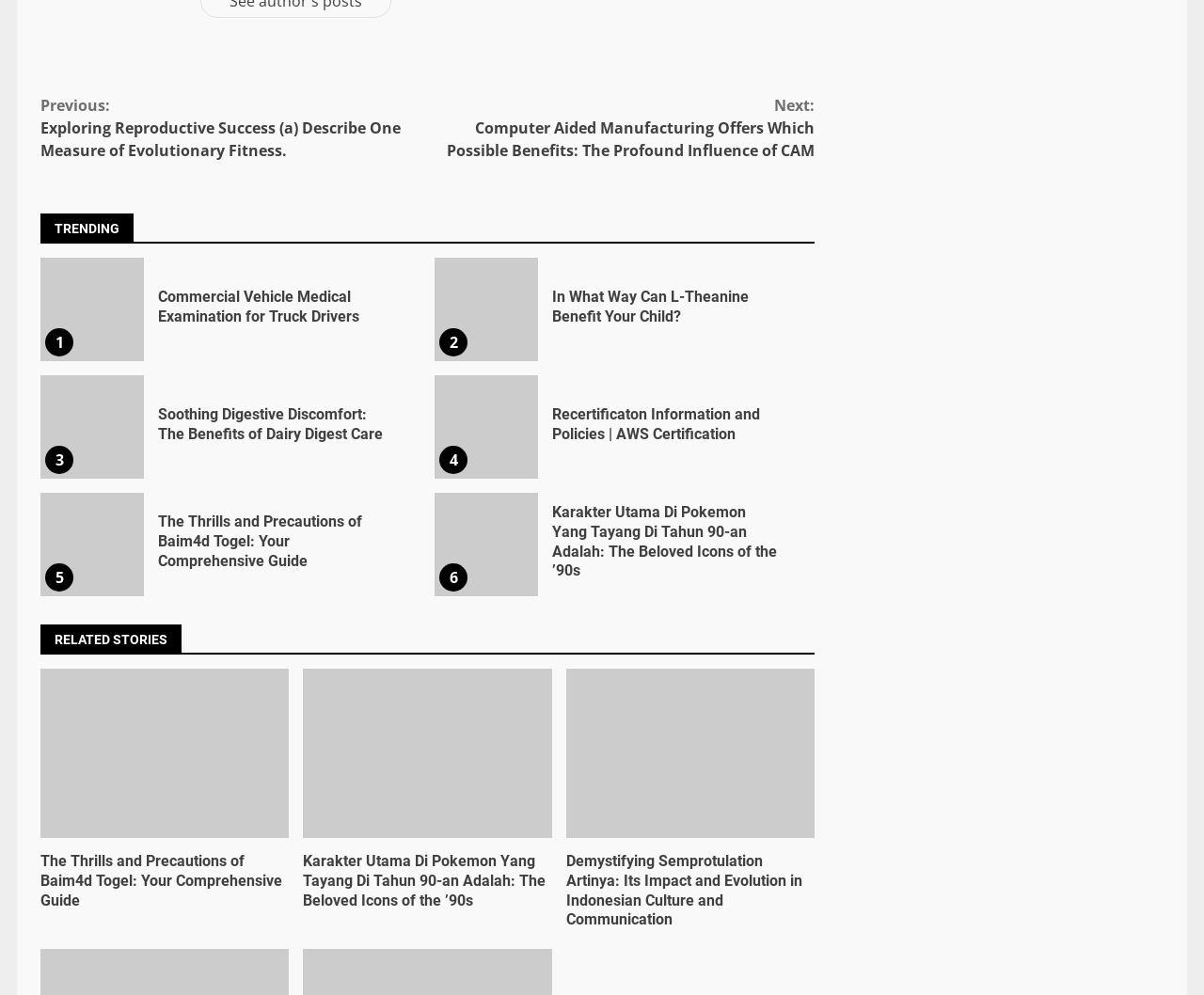Identify the bounding box coordinates of the region that needs to be clicked to carry out this instruction: "Explore 'Demystifying Semprotulation Artinya: Its Impact and Evolution in Indonesian Culture and Communication'". Provide these coordinates as four float numbers ranging from 0 to 1, i.e., [left, top, right, bottom].

[0.47, 0.856, 0.677, 0.935]